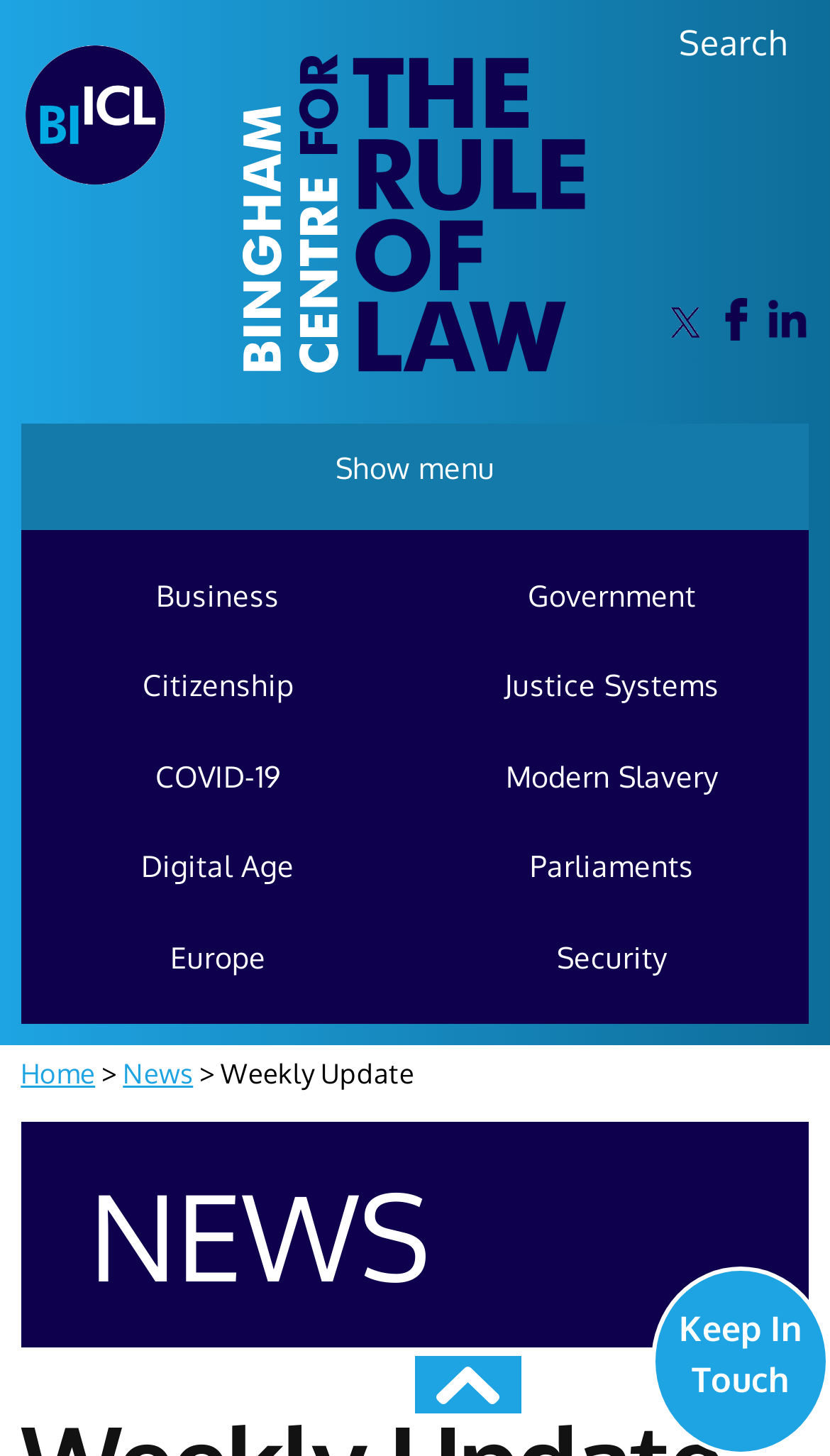How many social media links are there? Please answer the question using a single word or phrase based on the image.

3